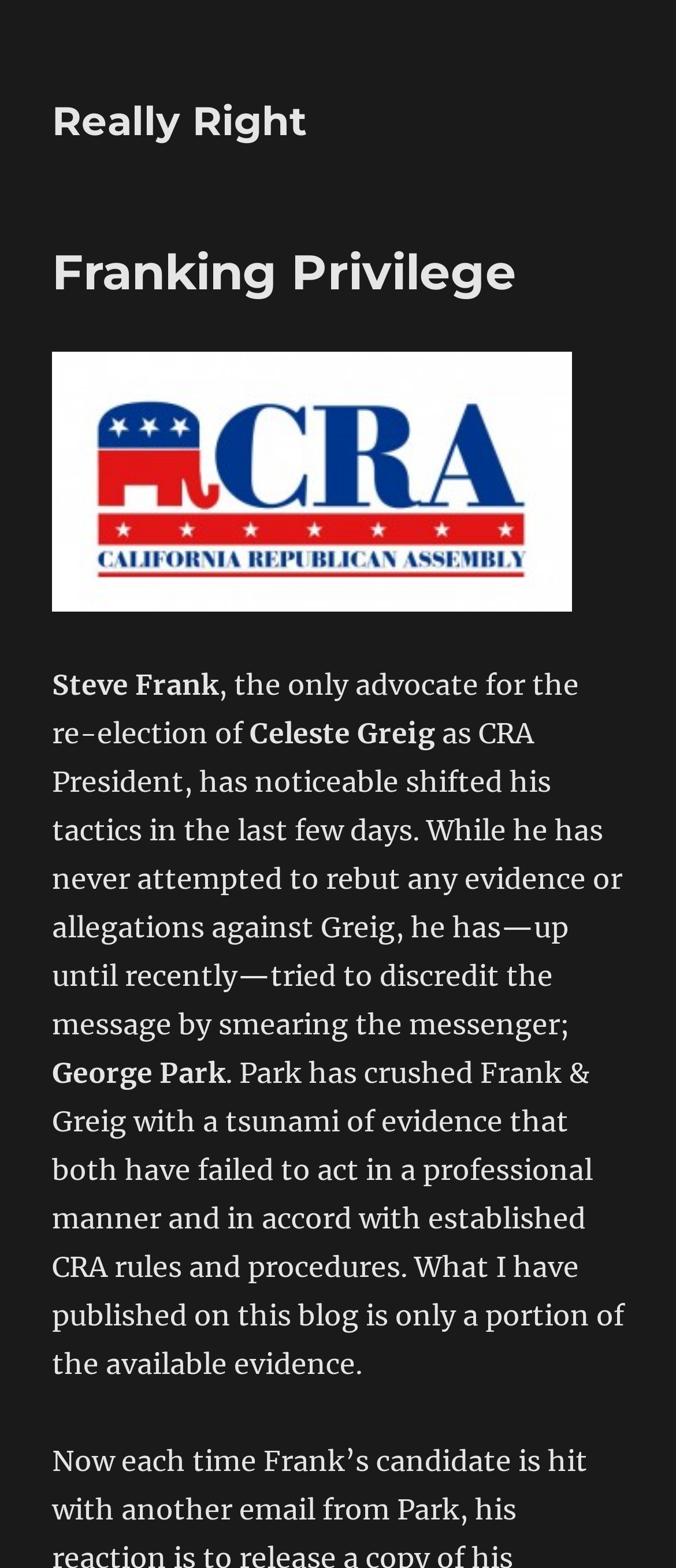Based on what you see in the screenshot, provide a thorough answer to this question: Who has crushed Frank and Greig with evidence?

According to the text, 'George Park has crushed Frank & Greig with a tsunami of evidence...' which indicates that George Park is the one who has presented evidence against Frank and Greig.